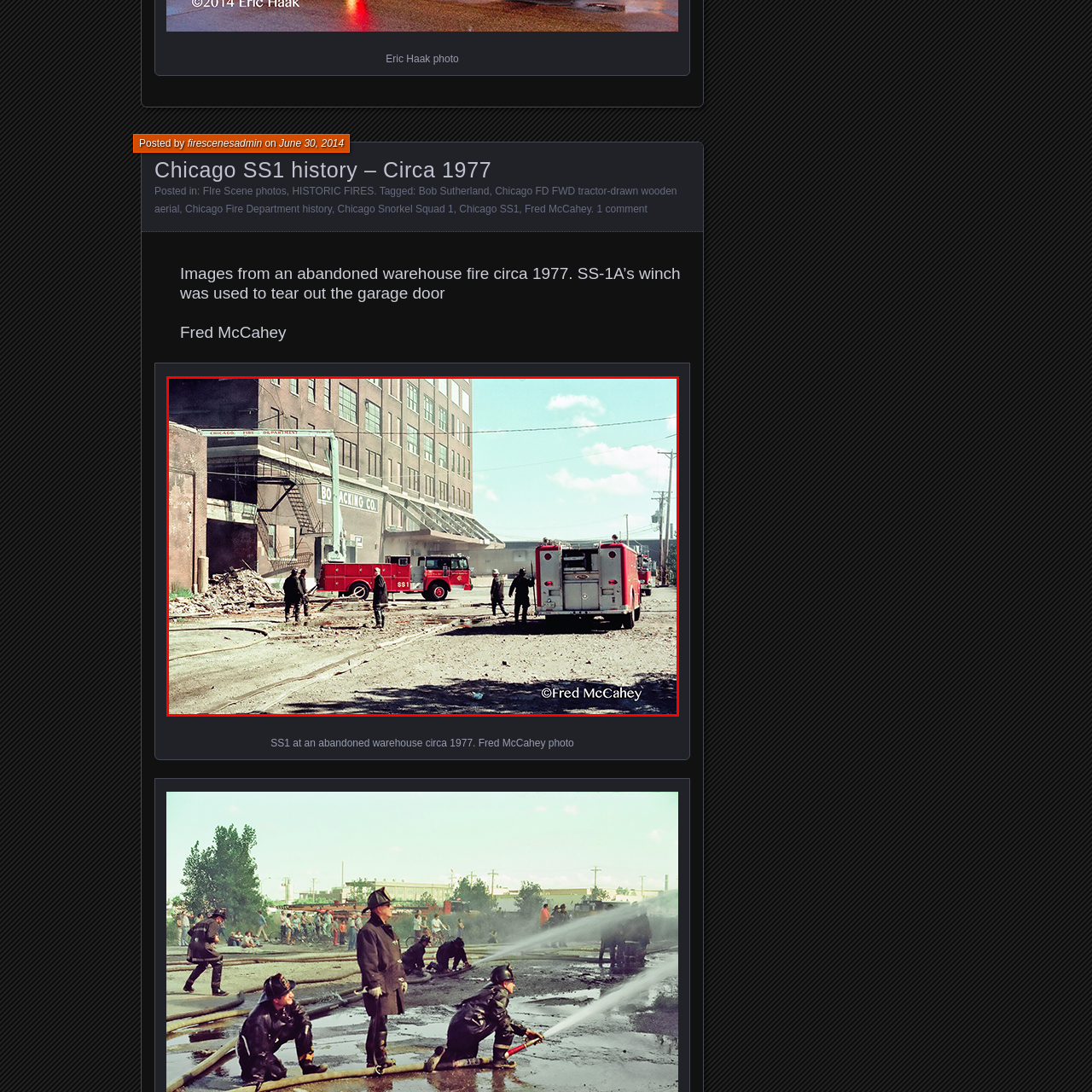Generate a detailed caption for the picture within the red-bordered area.

This historical image, captured by Fred McCahey, showcases the dramatic scene of a fire at an abandoned warehouse in Chicago circa 1977. The photograph features firefighters actively engaged in their duties, with a Chicago Fire Department truck labeled "SS1" prominently positioned among the rubble and smoke. Surrounding the truck are several firefighters in uniform, coordinating their efforts in response to the fire. The backdrop reveals a large brick building, labeled "Box Racing Co," with remnants of debris scattered across the street. The scene is further enhanced by a clear blue sky, contrasting with the seriousness of the emergency. This image serves as a poignant reminder of the challenges faced by fire services and captures a snapshot of firefighting history in Chicago.